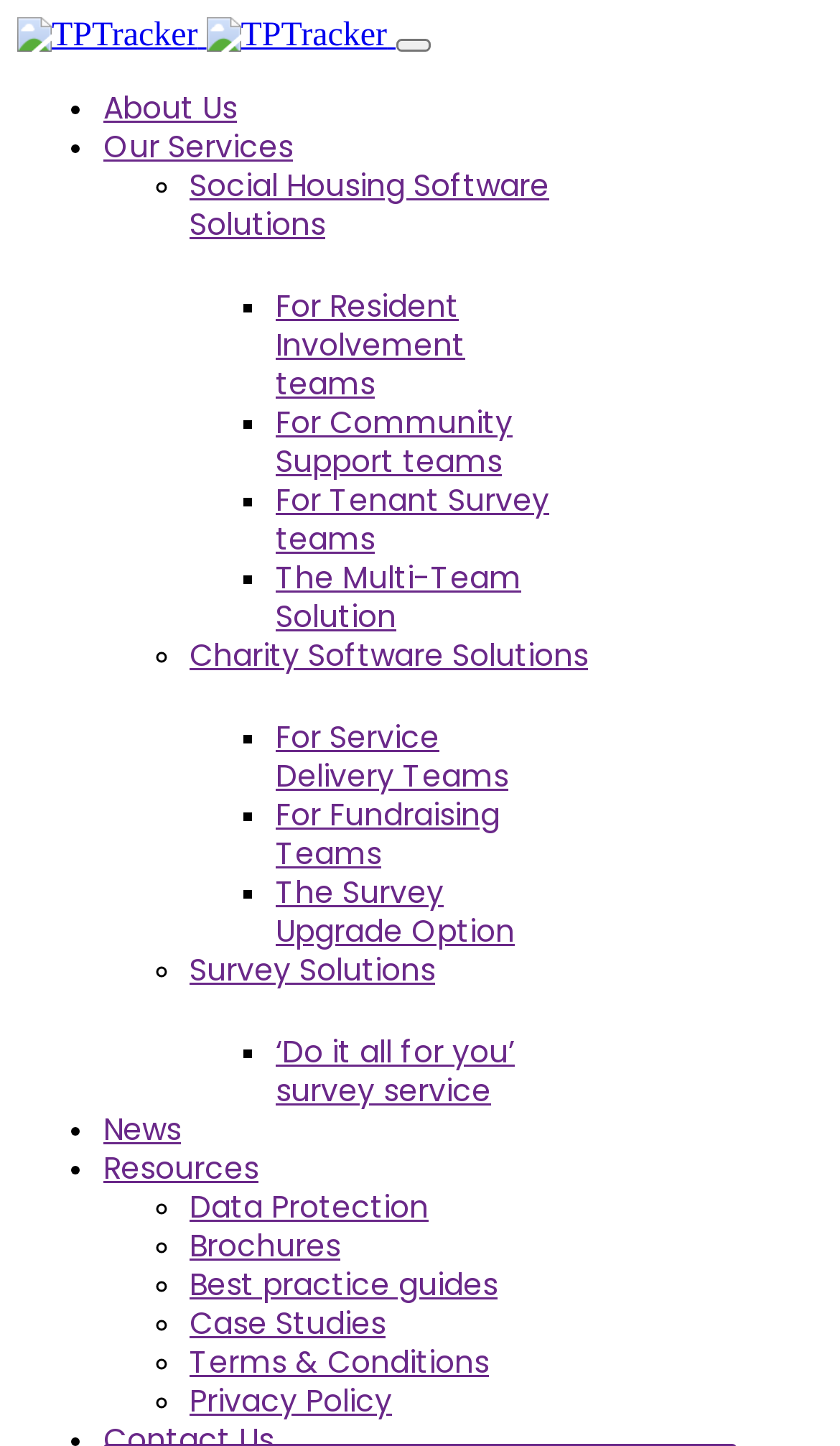Locate the bounding box of the user interface element based on this description: "parent_node: About Us aria-label="Toggle navigation"".

[0.471, 0.027, 0.512, 0.036]